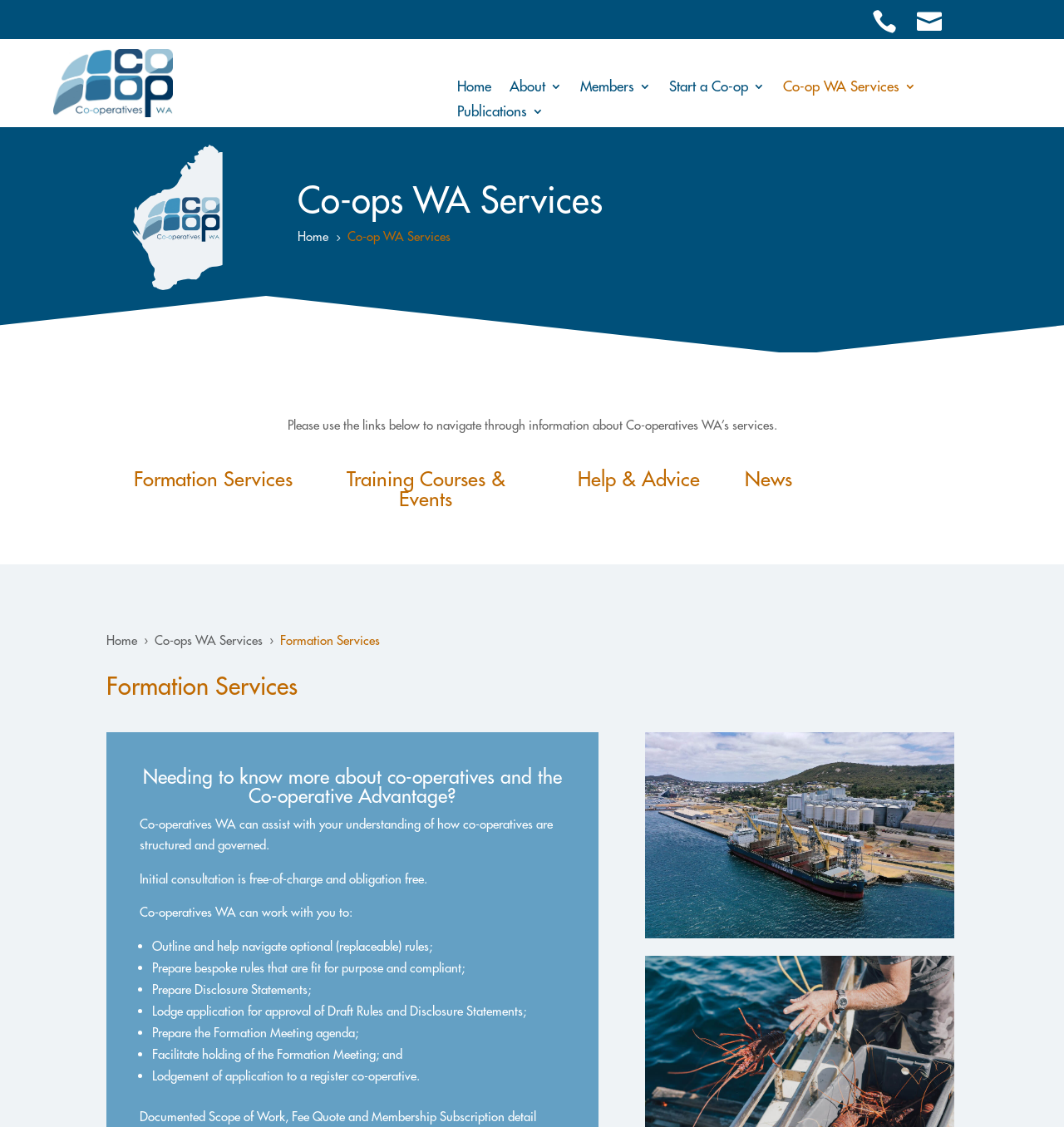Specify the bounding box coordinates of the region I need to click to perform the following instruction: "Navigate to 'Co-op WA Services'". The coordinates must be four float numbers in the range of 0 to 1, i.e., [left, top, right, bottom].

[0.736, 0.071, 0.861, 0.088]